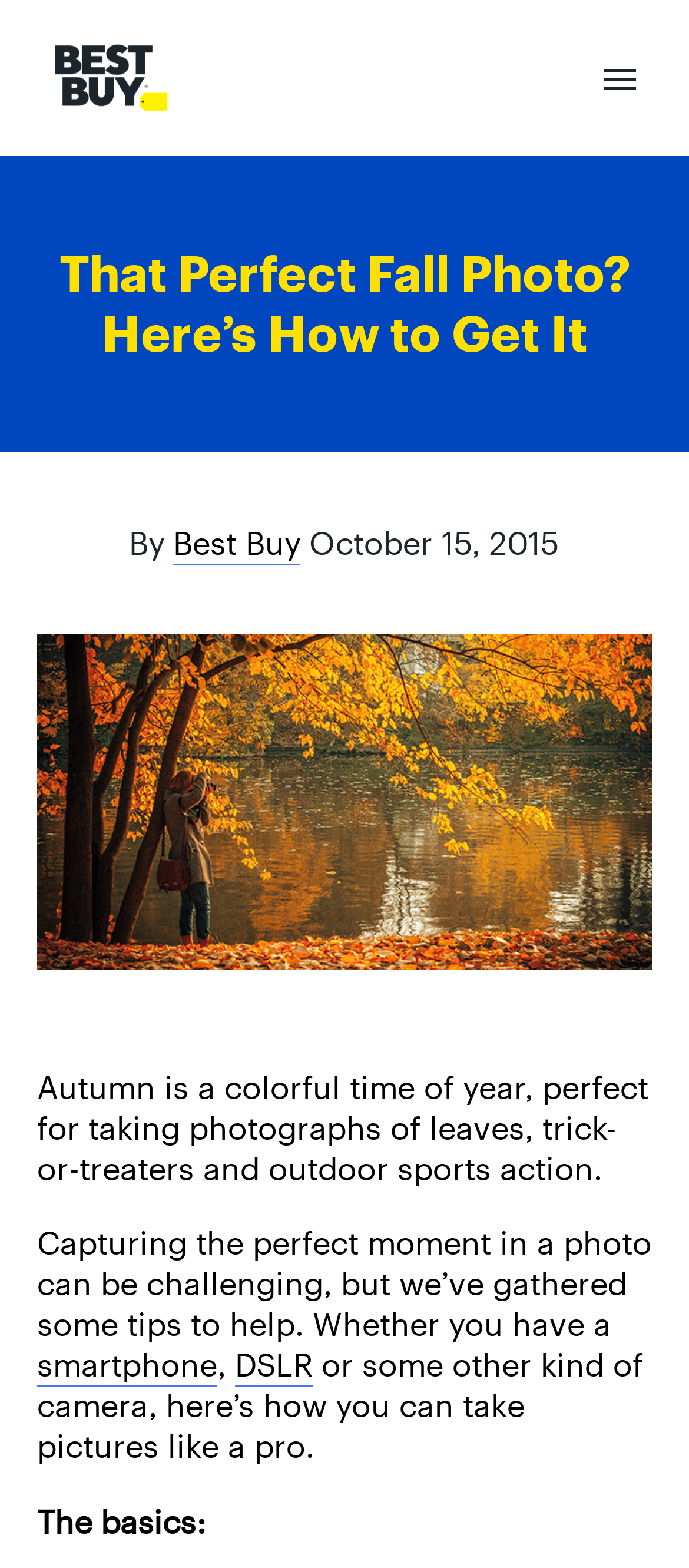Determine the bounding box for the UI element as described: "Best Buy". The coordinates should be represented as four float numbers between 0 and 1, formatted as [left, top, right, bottom].

[0.251, 0.333, 0.436, 0.36]